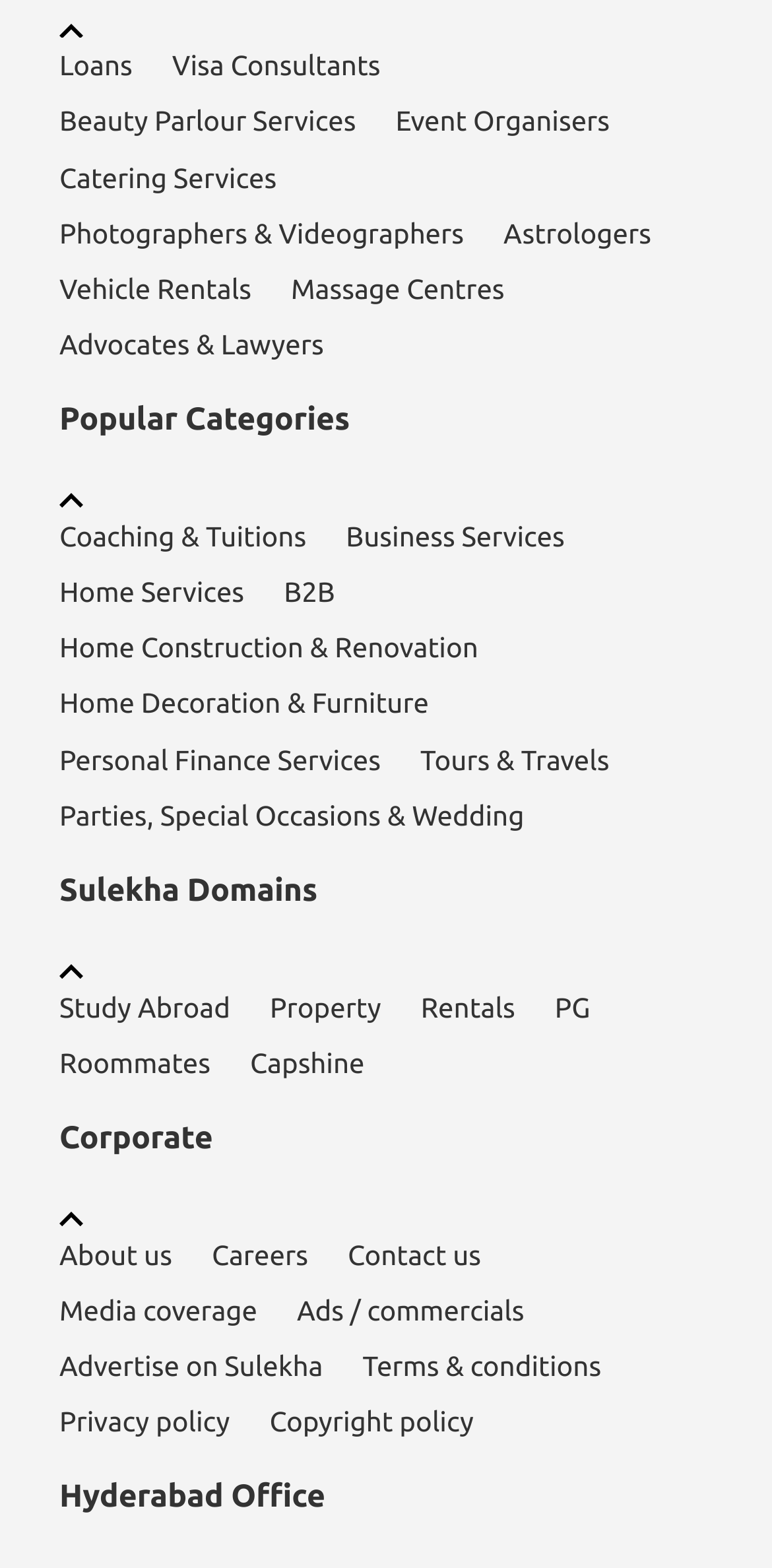Give a one-word or one-phrase response to the question: 
What is the first category listed?

Loans